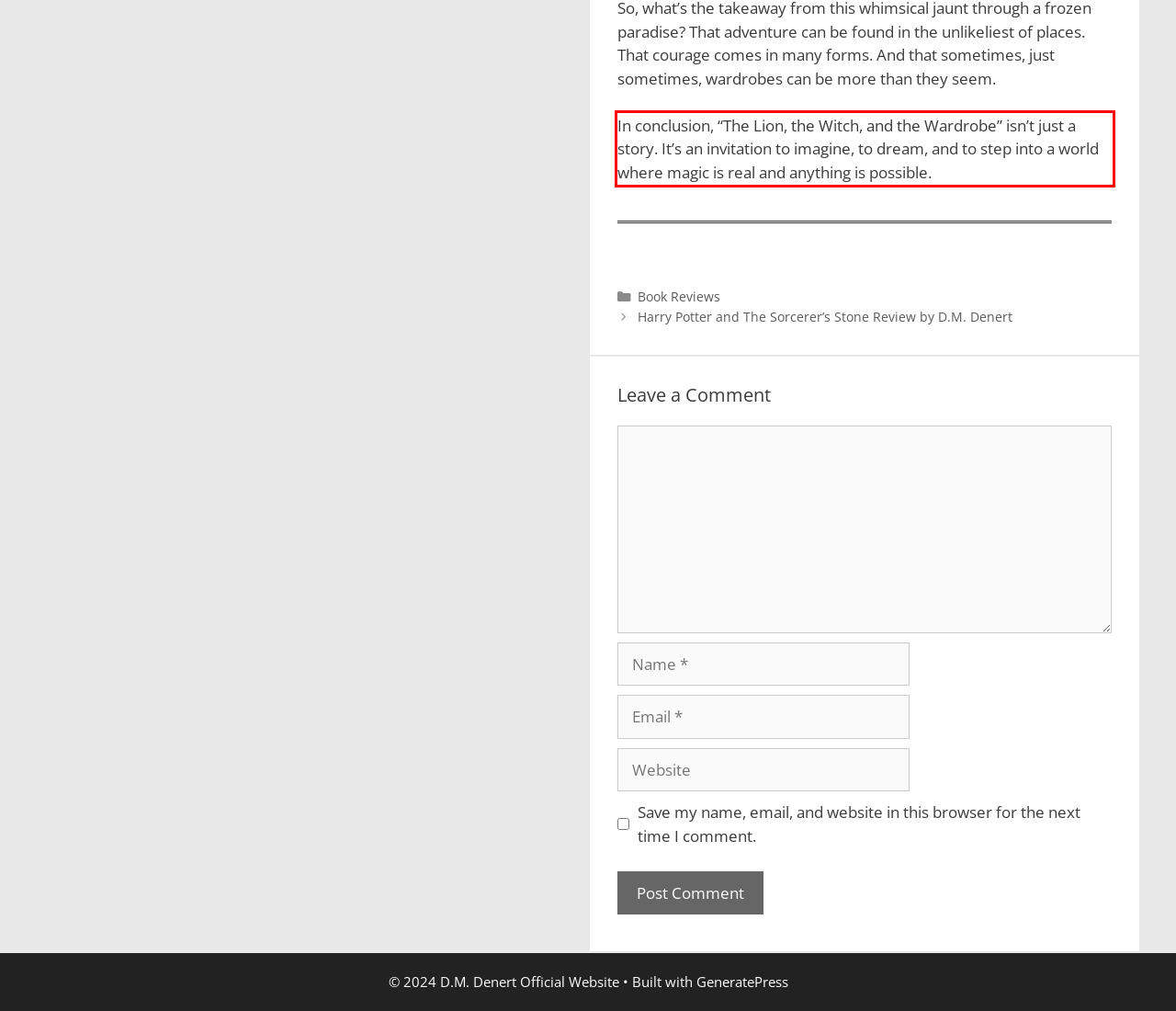You are provided with a screenshot of a webpage that includes a UI element enclosed in a red rectangle. Extract the text content inside this red rectangle.

In conclusion, “The Lion, the Witch, and the Wardrobe” isn’t just a story. It’s an invitation to imagine, to dream, and to step into a world where magic is real and anything is possible.